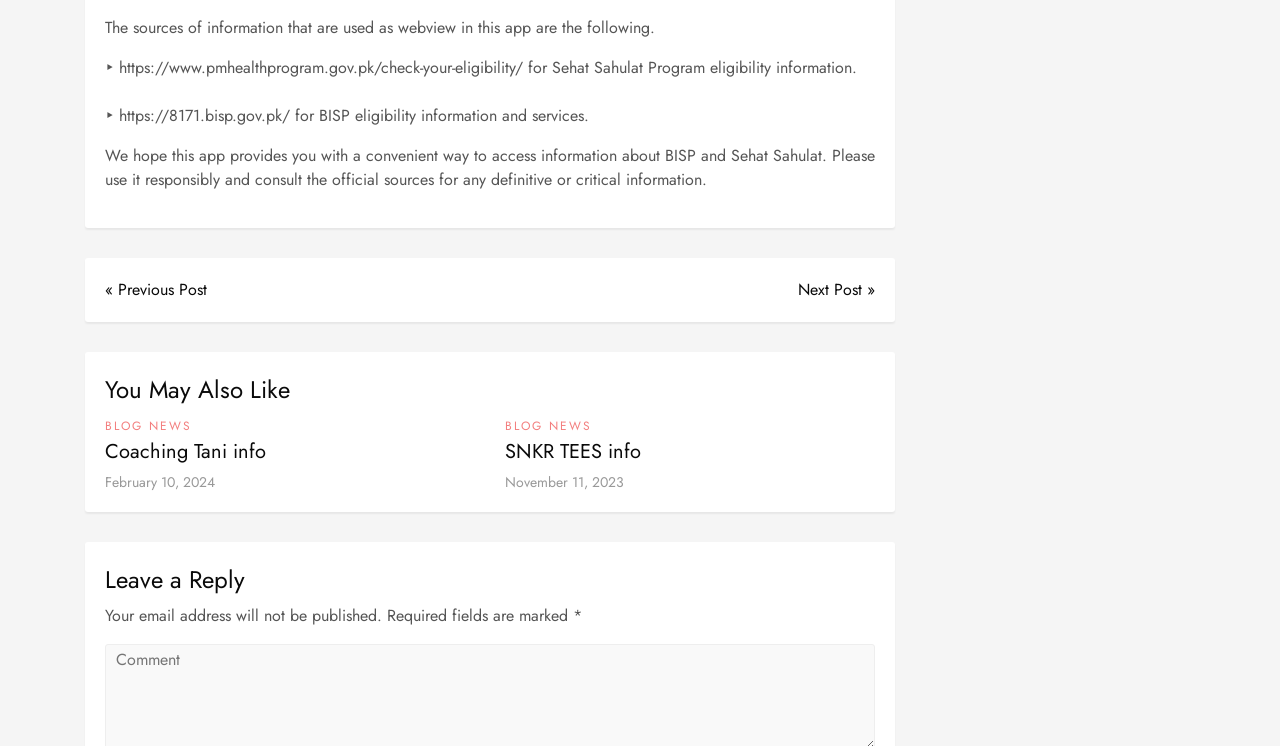Please provide the bounding box coordinates for the element that needs to be clicked to perform the instruction: "go to previous post". The coordinates must consist of four float numbers between 0 and 1, formatted as [left, top, right, bottom].

[0.082, 0.373, 0.162, 0.405]